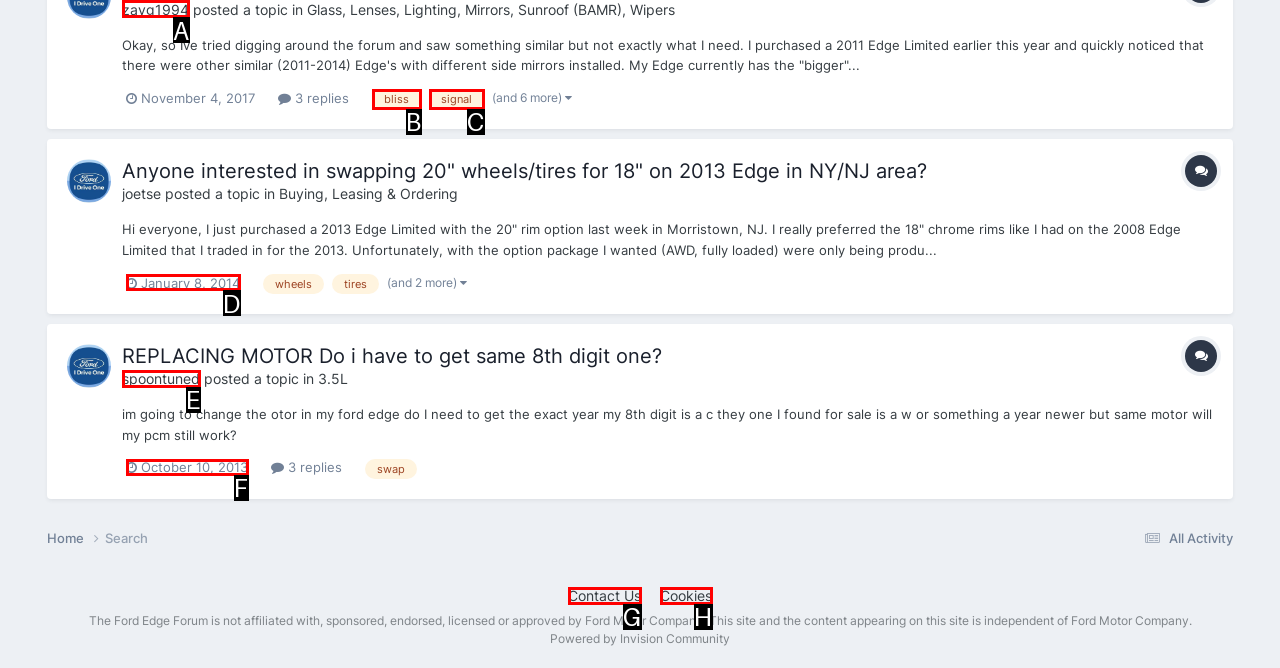Identify the HTML element that best matches the description: January 8, 2014. Provide your answer by selecting the corresponding letter from the given options.

D